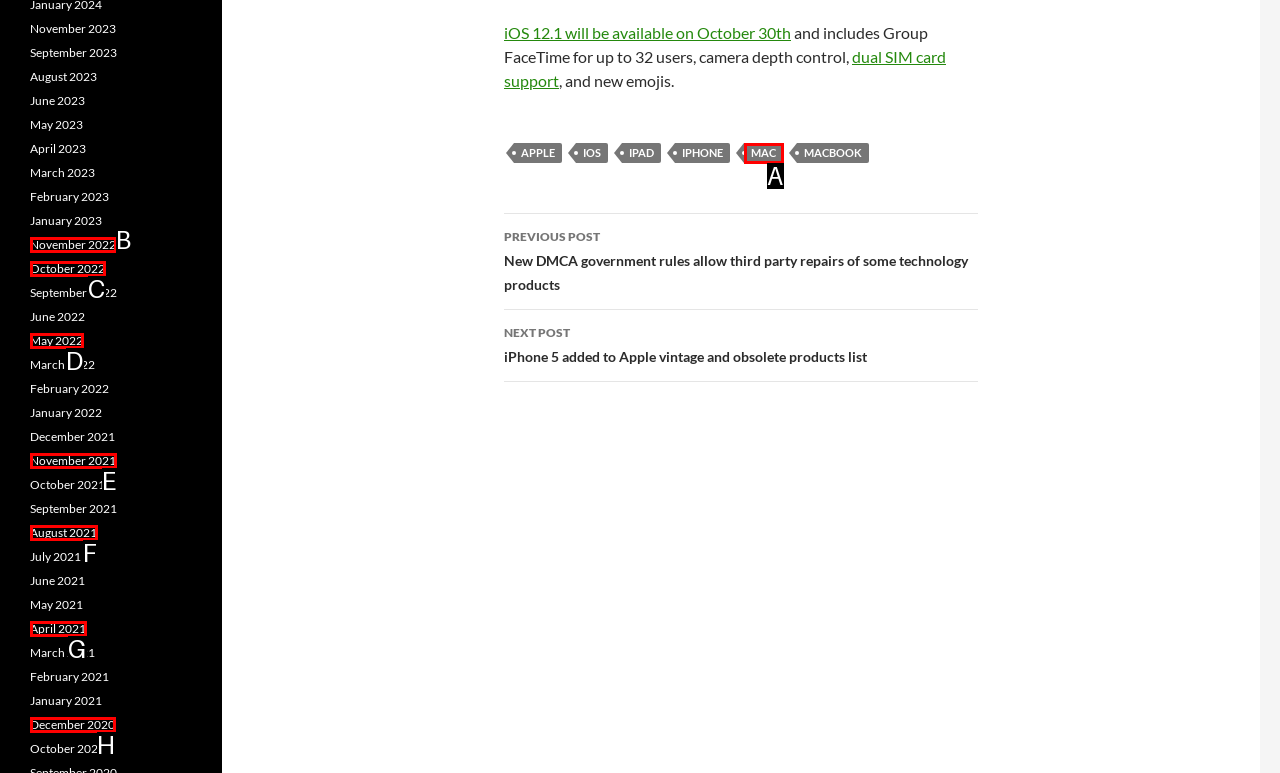Which HTML element matches the description: August 2021 the best? Answer directly with the letter of the chosen option.

F